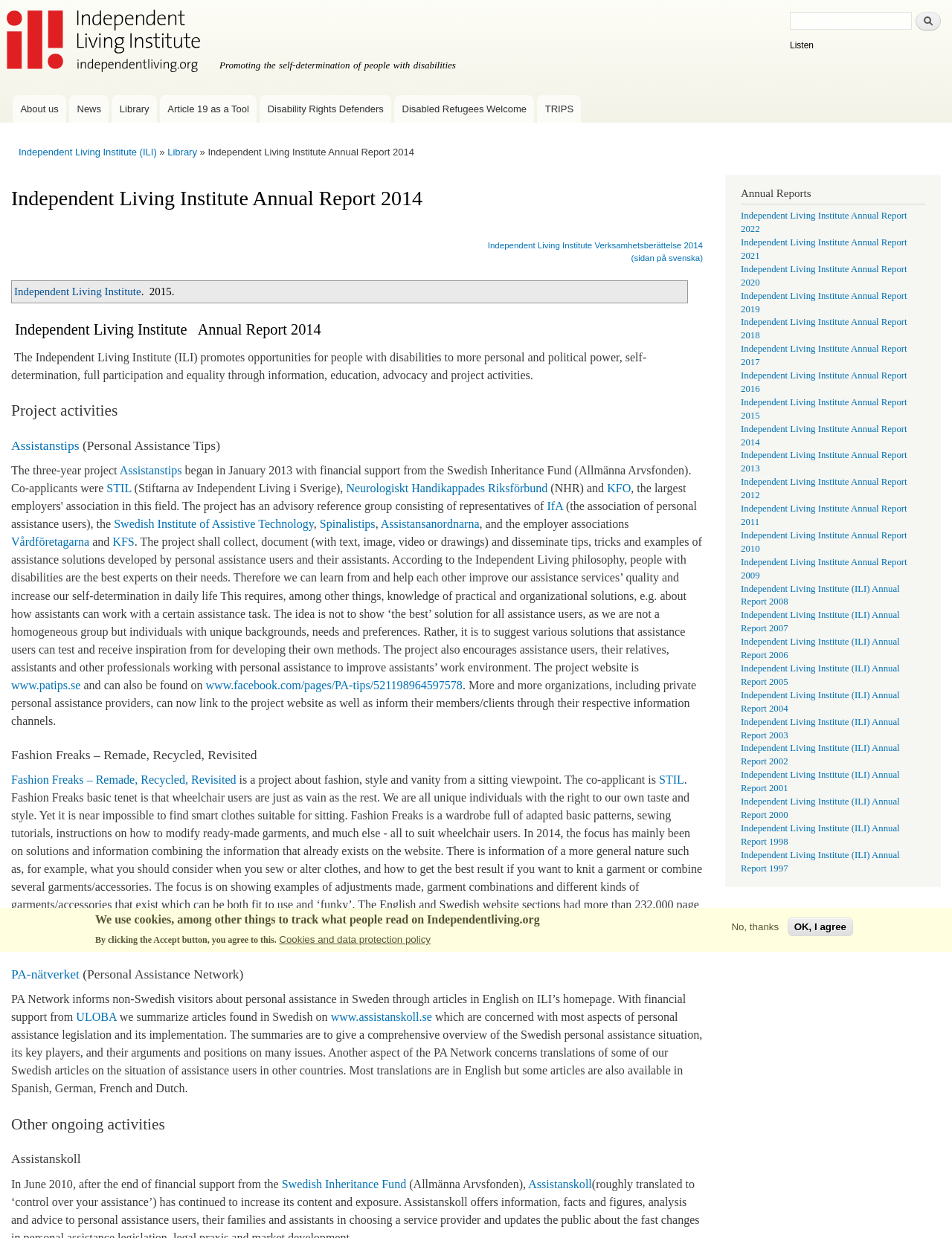Find and specify the bounding box coordinates that correspond to the clickable region for the instruction: "Read the annual report 2022".

[0.778, 0.17, 0.953, 0.189]